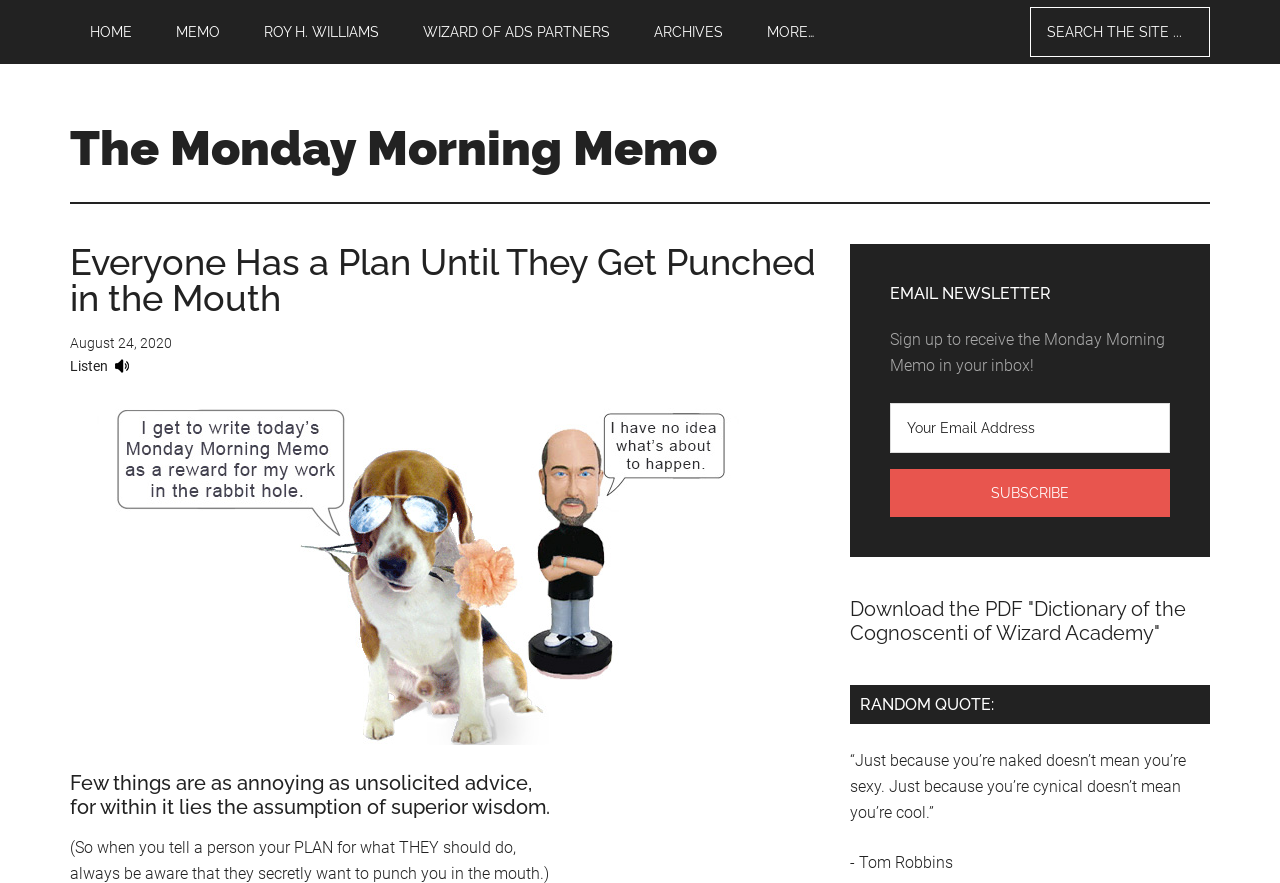Locate the bounding box coordinates of the UI element described by: "More…". The bounding box coordinates should consist of four float numbers between 0 and 1, i.e., [left, top, right, bottom].

[0.584, 0.0, 0.652, 0.072]